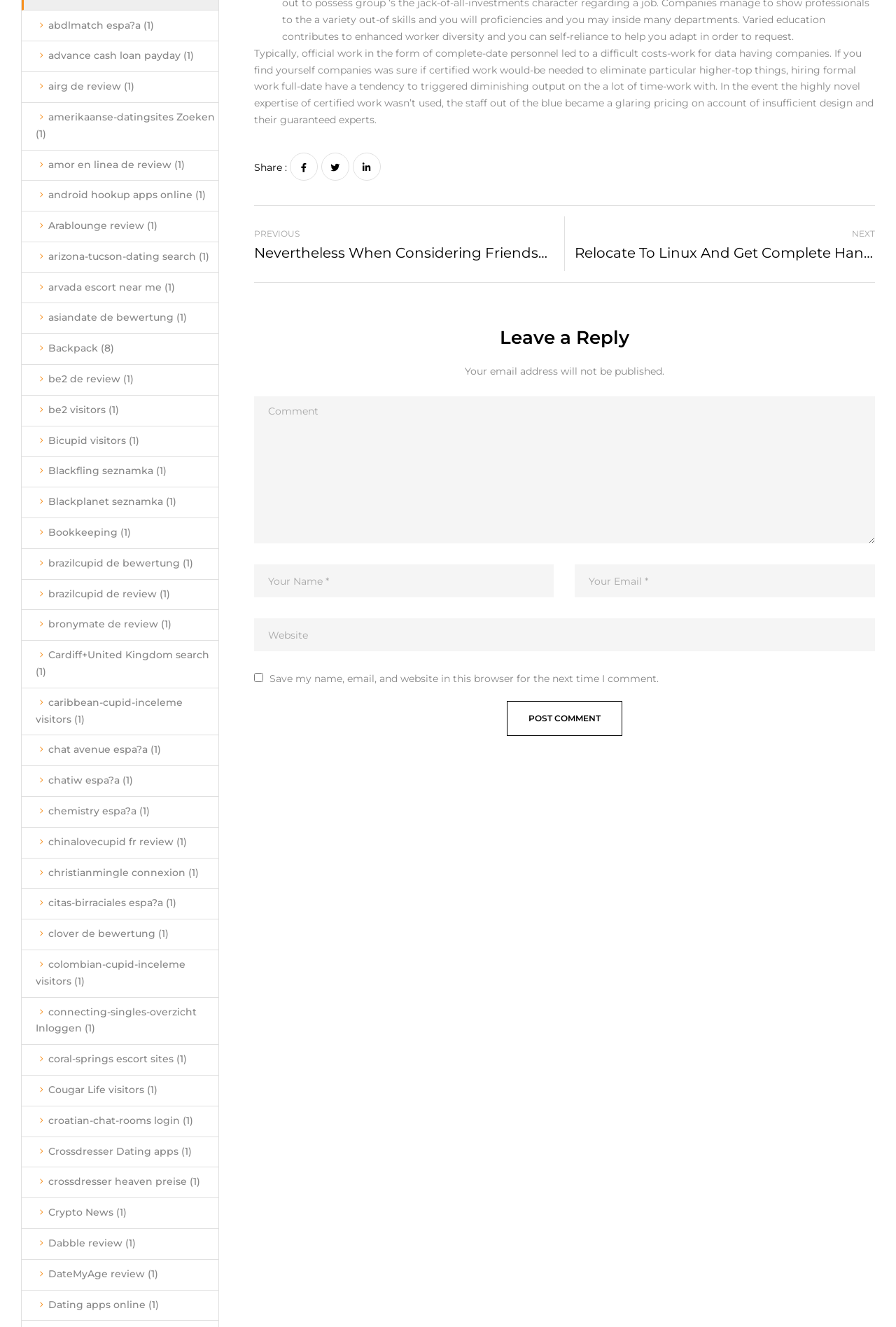Could you locate the bounding box coordinates for the section that should be clicked to accomplish this task: "Enter a comment in the 'Comment' textbox".

[0.283, 0.298, 0.977, 0.41]